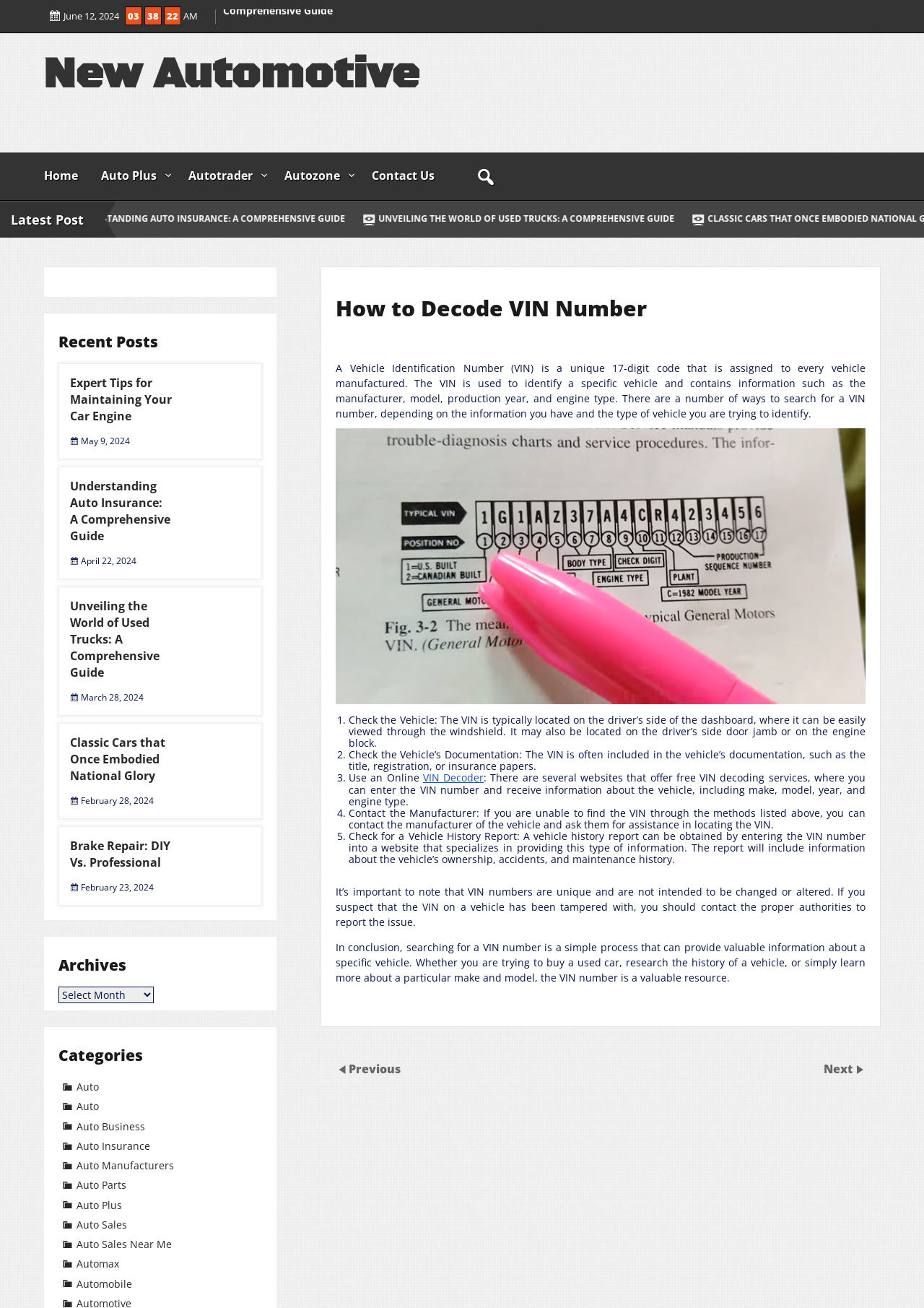Locate the bounding box coordinates of the area you need to click to fulfill this instruction: 'Click on the 'Home' link'. The coordinates must be in the form of four float numbers ranging from 0 to 1: [left, top, right, bottom].

[0.035, 0.117, 0.097, 0.153]